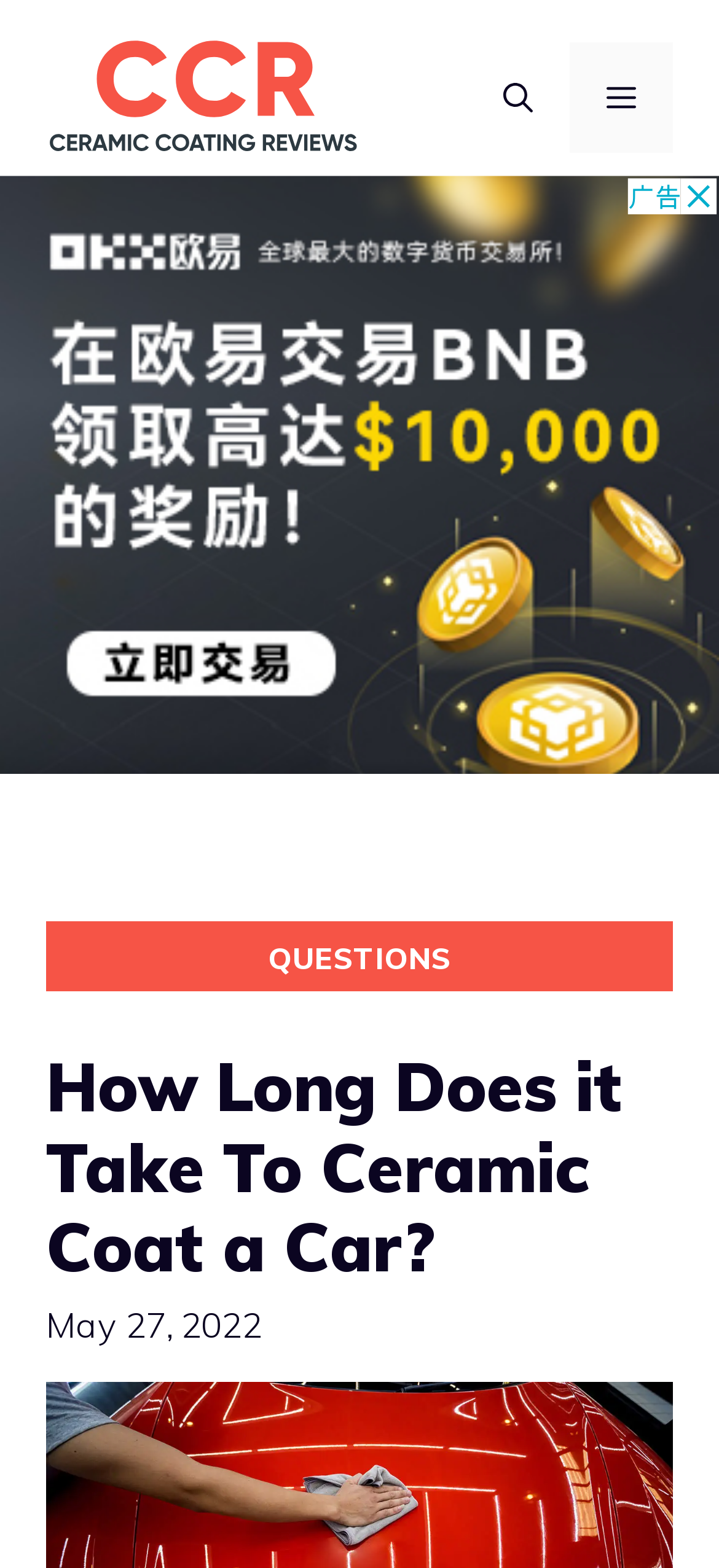How many navigation links are there?
From the image, provide a succinct answer in one word or a short phrase.

3